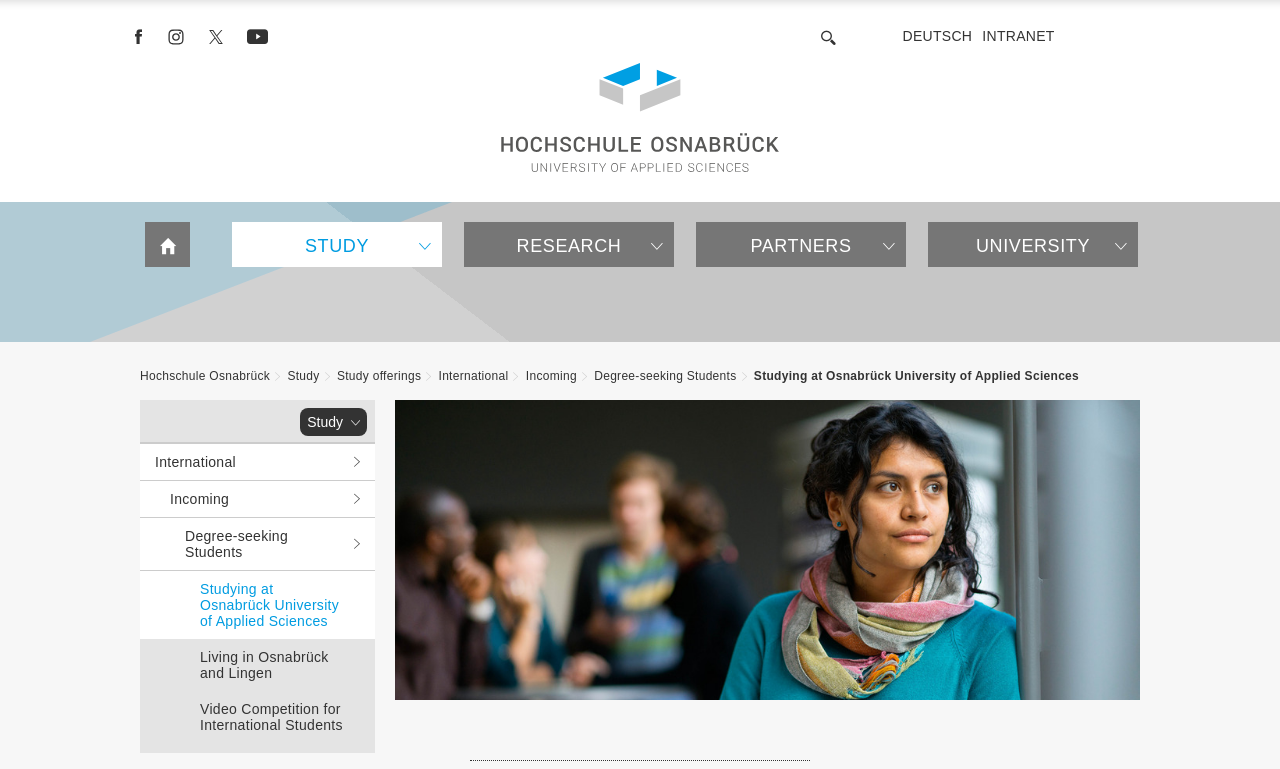Find the bounding box of the element with the following description: "International". The coordinates must be four float numbers between 0 and 1, formatted as [left, top, right, bottom].

[0.109, 0.576, 0.293, 0.624]